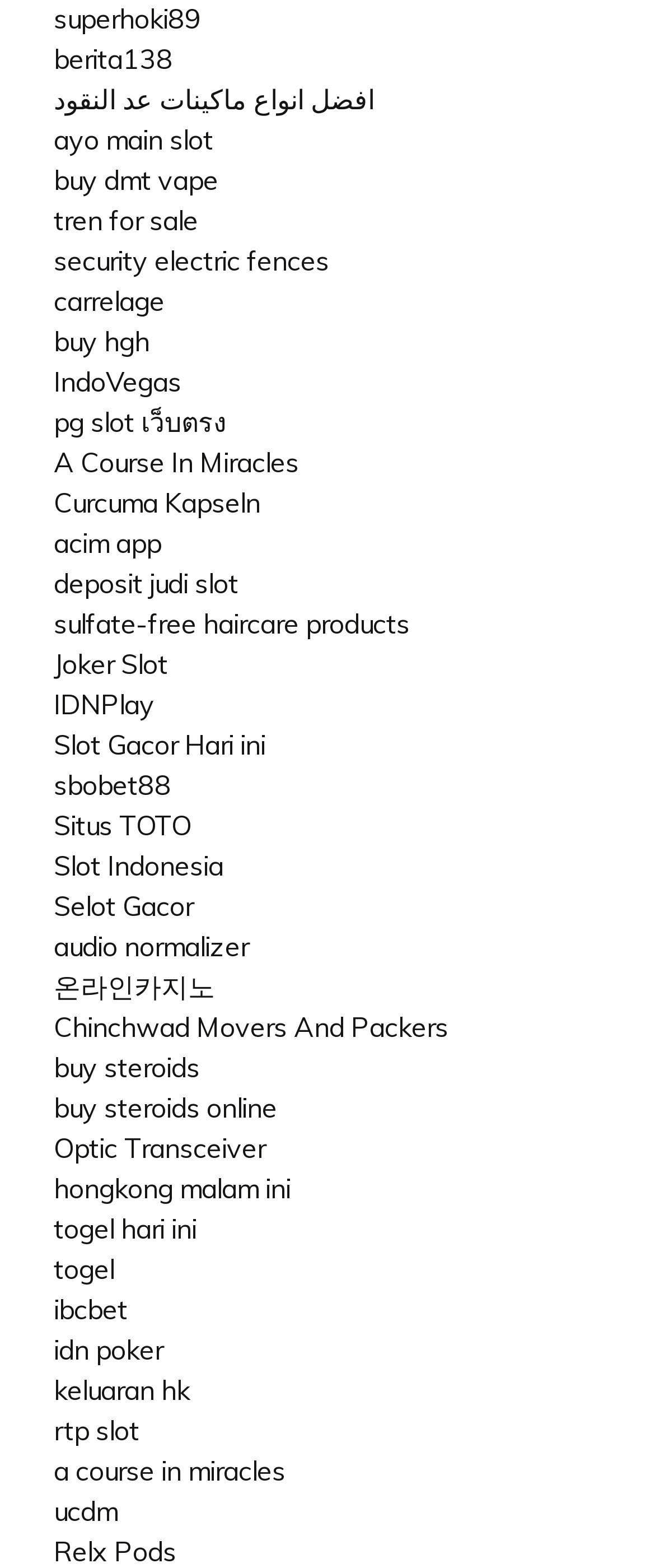Respond to the question with just a single word or phrase: 
How many links are on this webpage?

43